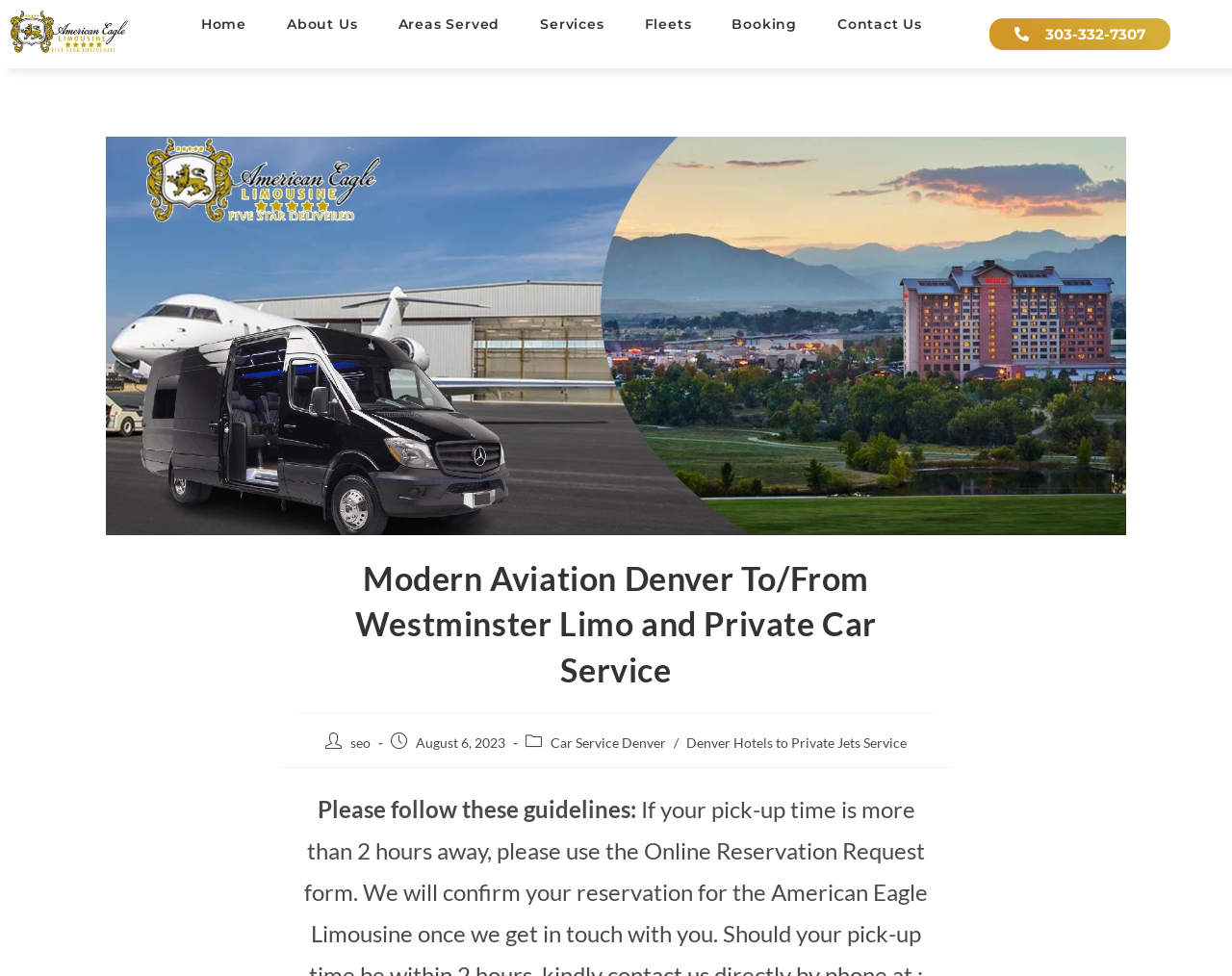Identify the bounding box coordinates of the part that should be clicked to carry out this instruction: "Call 303-332-7307".

[0.803, 0.019, 0.95, 0.051]